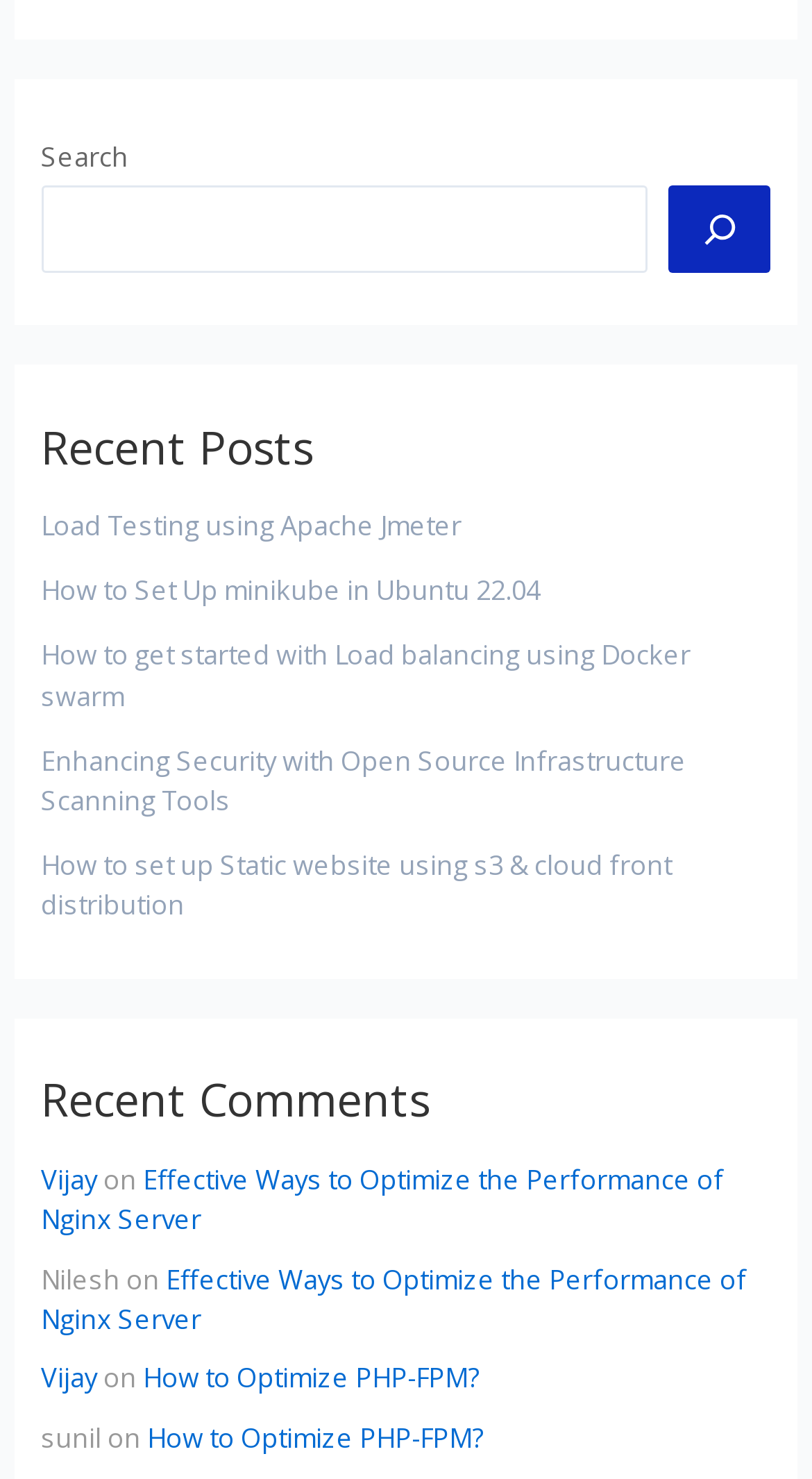Specify the bounding box coordinates of the element's area that should be clicked to execute the given instruction: "read recent post about Load Testing using Apache Jmeter". The coordinates should be four float numbers between 0 and 1, i.e., [left, top, right, bottom].

[0.05, 0.342, 0.568, 0.368]